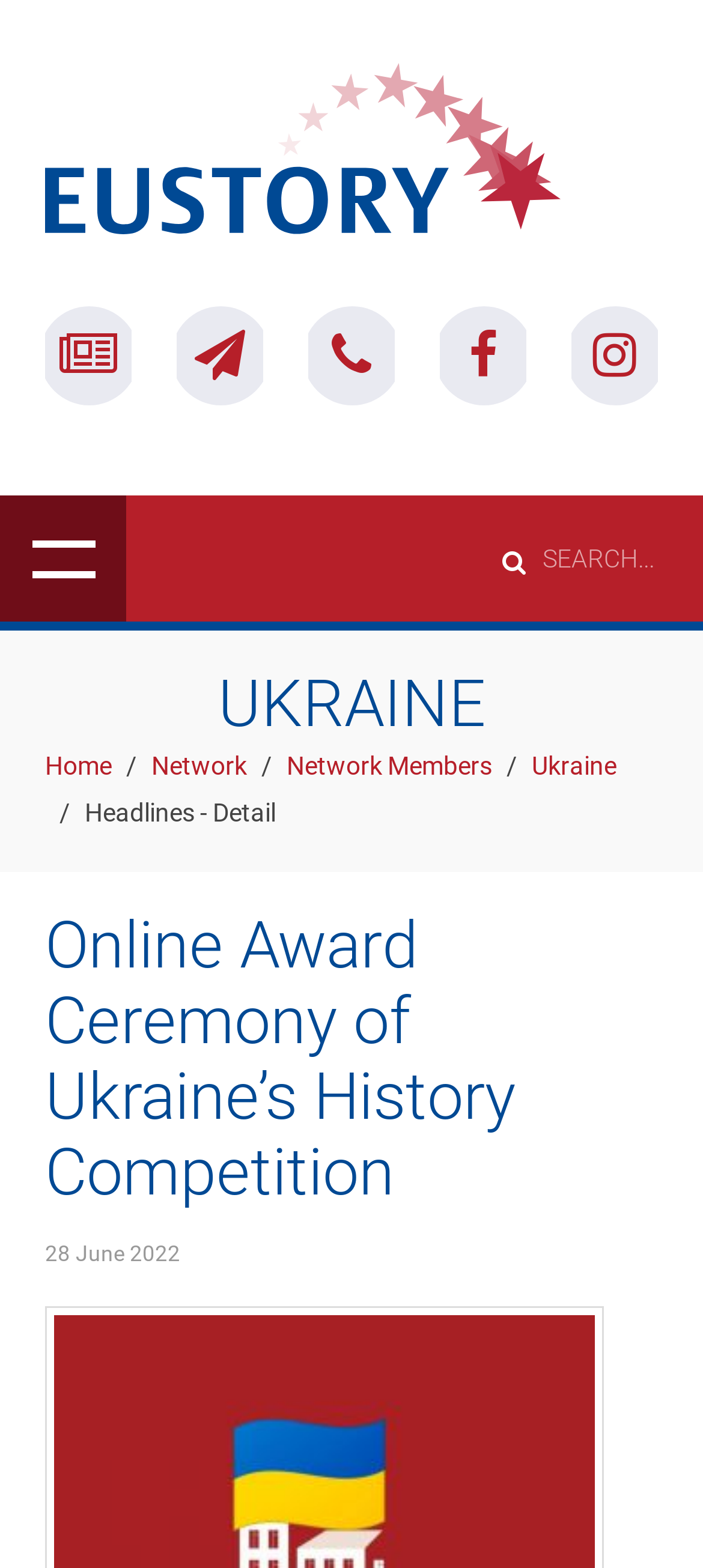Can you find the bounding box coordinates of the area I should click to execute the following instruction: "Click Send Inquiry"?

None